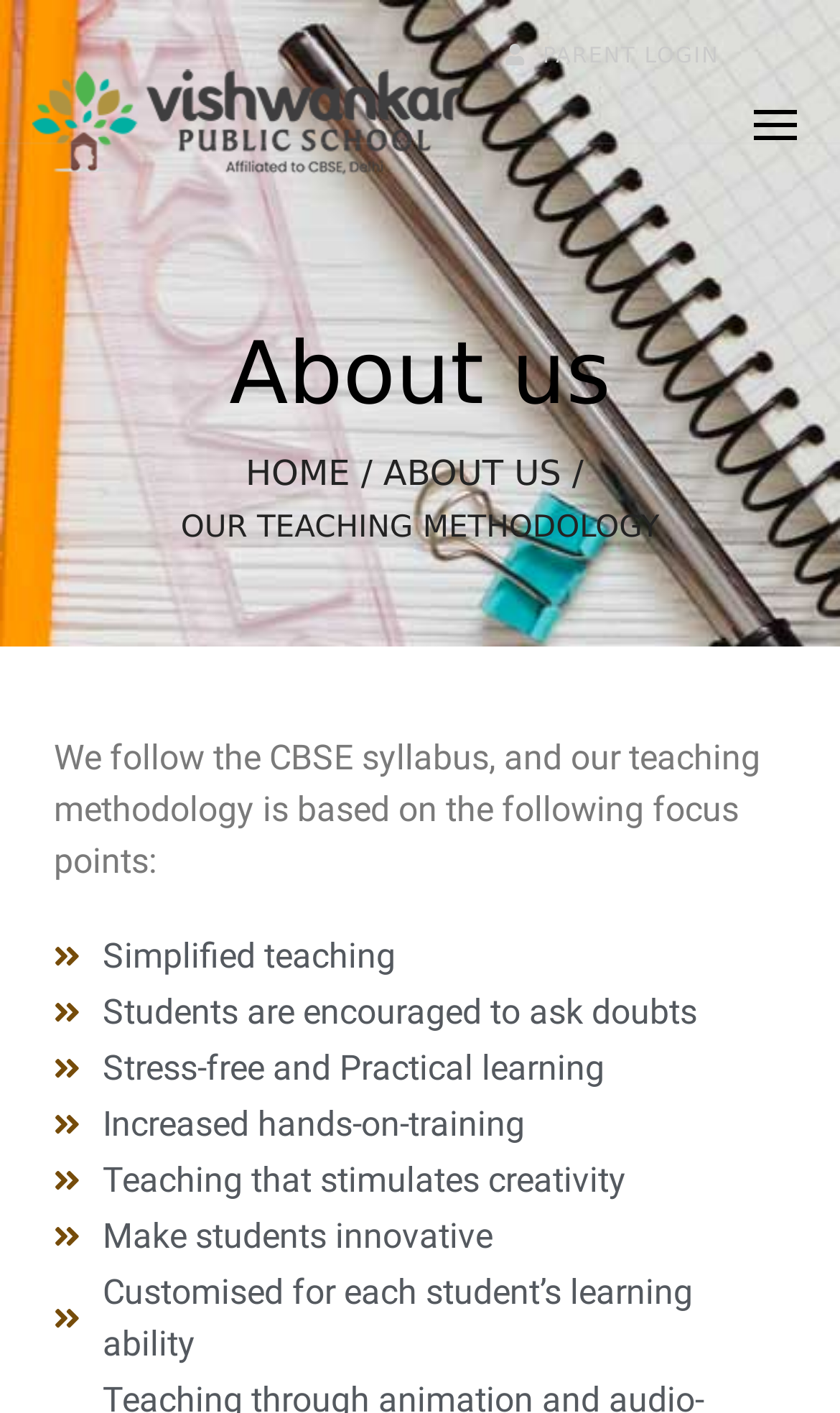Determine the bounding box for the UI element described here: "Parent Login".

[0.601, 0.032, 0.856, 0.049]